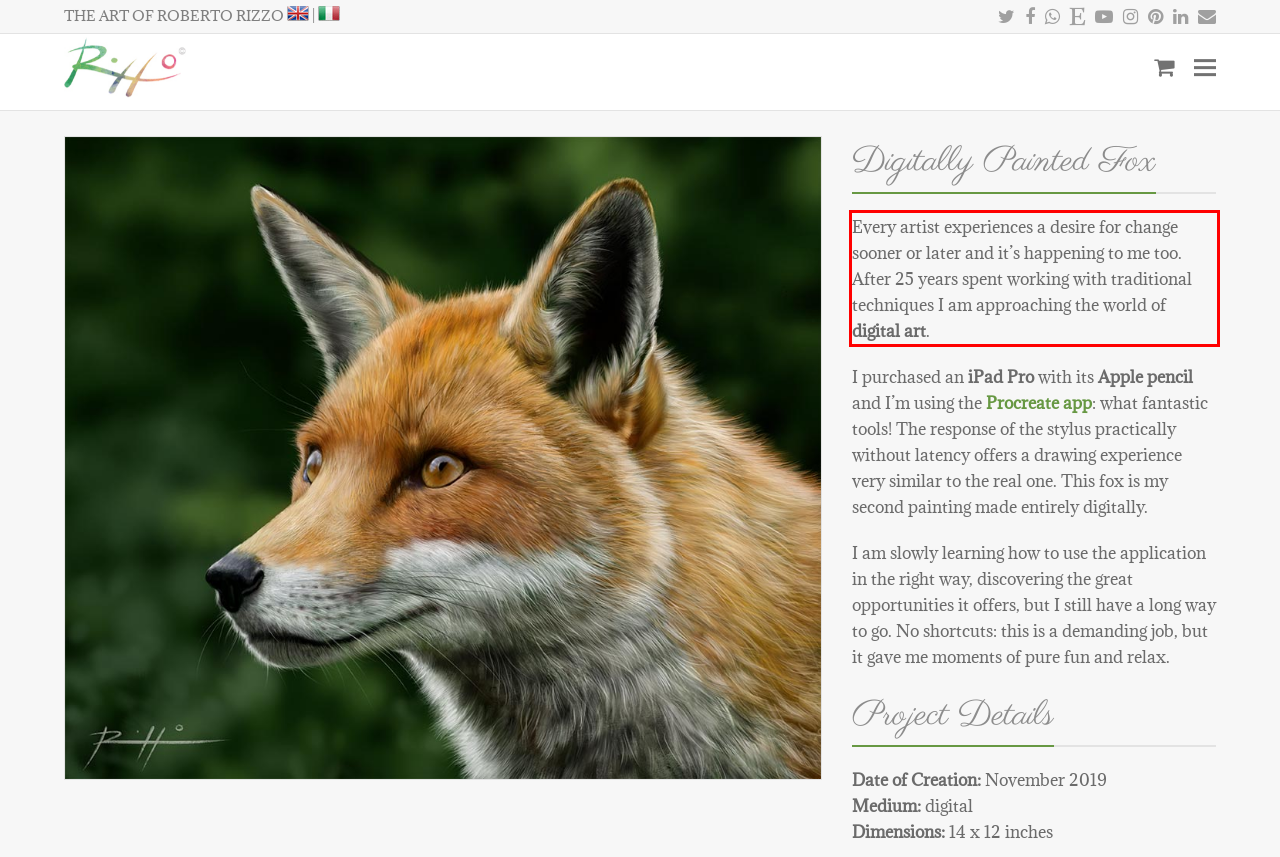Inspect the webpage screenshot that has a red bounding box and use OCR technology to read and display the text inside the red bounding box.

Every artist experiences a desire for change sooner or later and it’s happening to me too. After 25 years spent working with traditional techniques I am approaching the world of digital art.